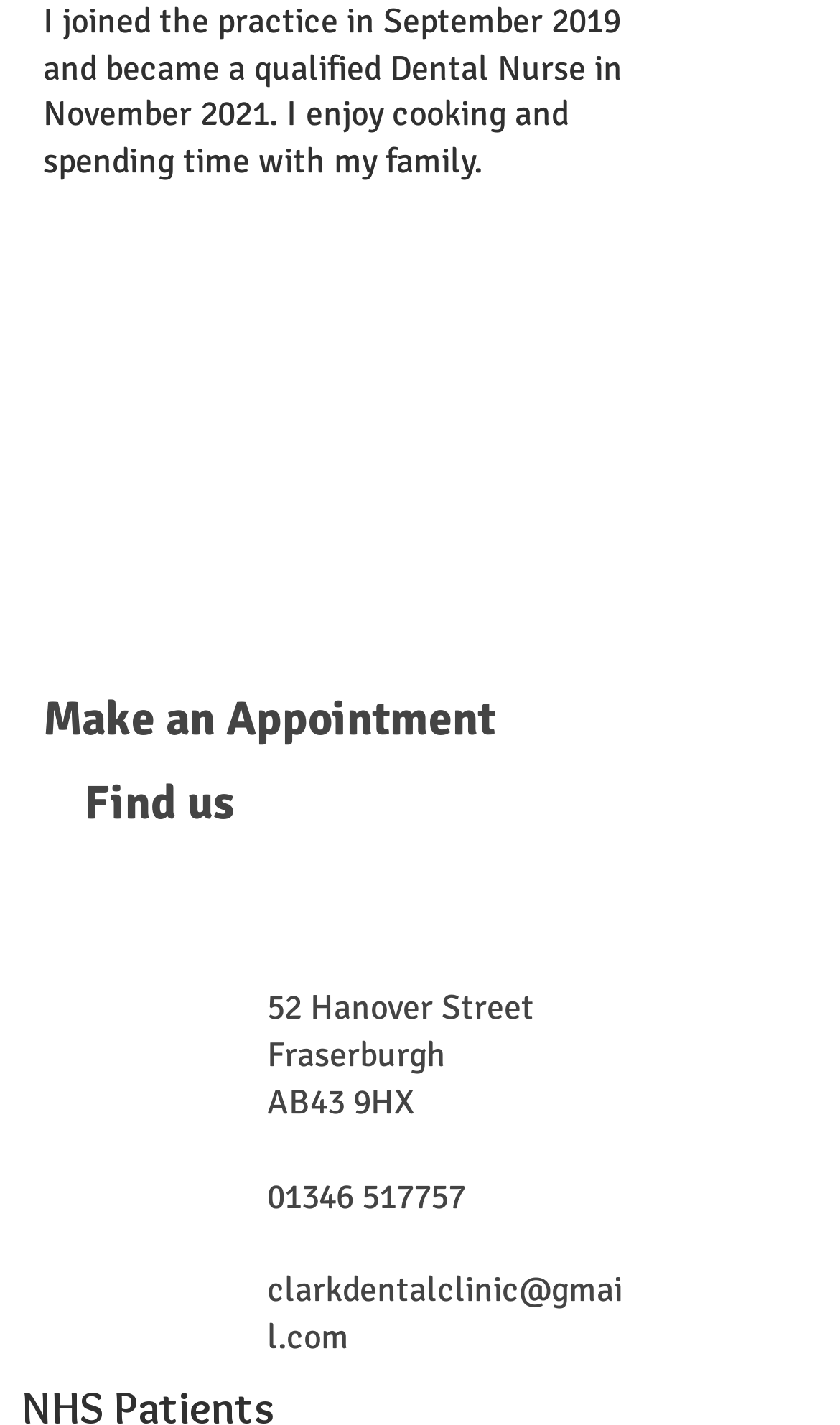From the image, can you give a detailed response to the question below:
What is the dentist's email address?

I found the email address by looking at the links on the webpage, specifically the one that says 'clarkdentalclinic@gmail.com' which is located below the address and phone number.